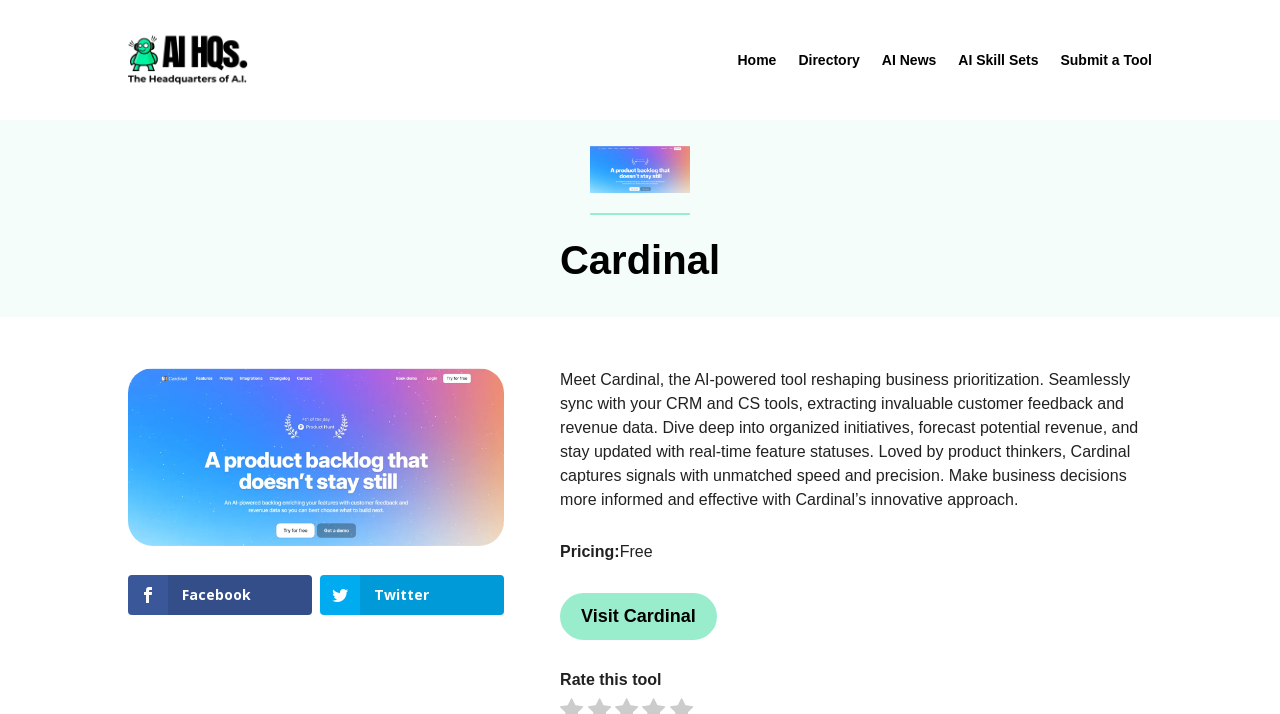Describe the webpage in detail, including text, images, and layout.

The webpage is about Cardinal, an AI-powered tool for business prioritization. At the top left, there is a link to an unknown page, followed by a row of links to different sections of the website, including Home, Directory, AI News, AI Skill Sets, and Submit a Tool. 

Below these links, there is a heading that reads "Cardinal" and an image of the Cardinal logo. 

On the left side, there are social media links to Facebook and Twitter, represented by their respective icons. 

The main content of the page is a paragraph that describes Cardinal's features and benefits, including its ability to sync with CRM and CS tools, extract customer feedback and revenue data, and provide real-time feature statuses. 

To the right of this paragraph, there is a label that reads "Free". 

Below the main content, there is a call-to-action link to "Visit Cardinal" and a rating system that allows users to rate the tool, with a prompt that reads "Rate this tool".